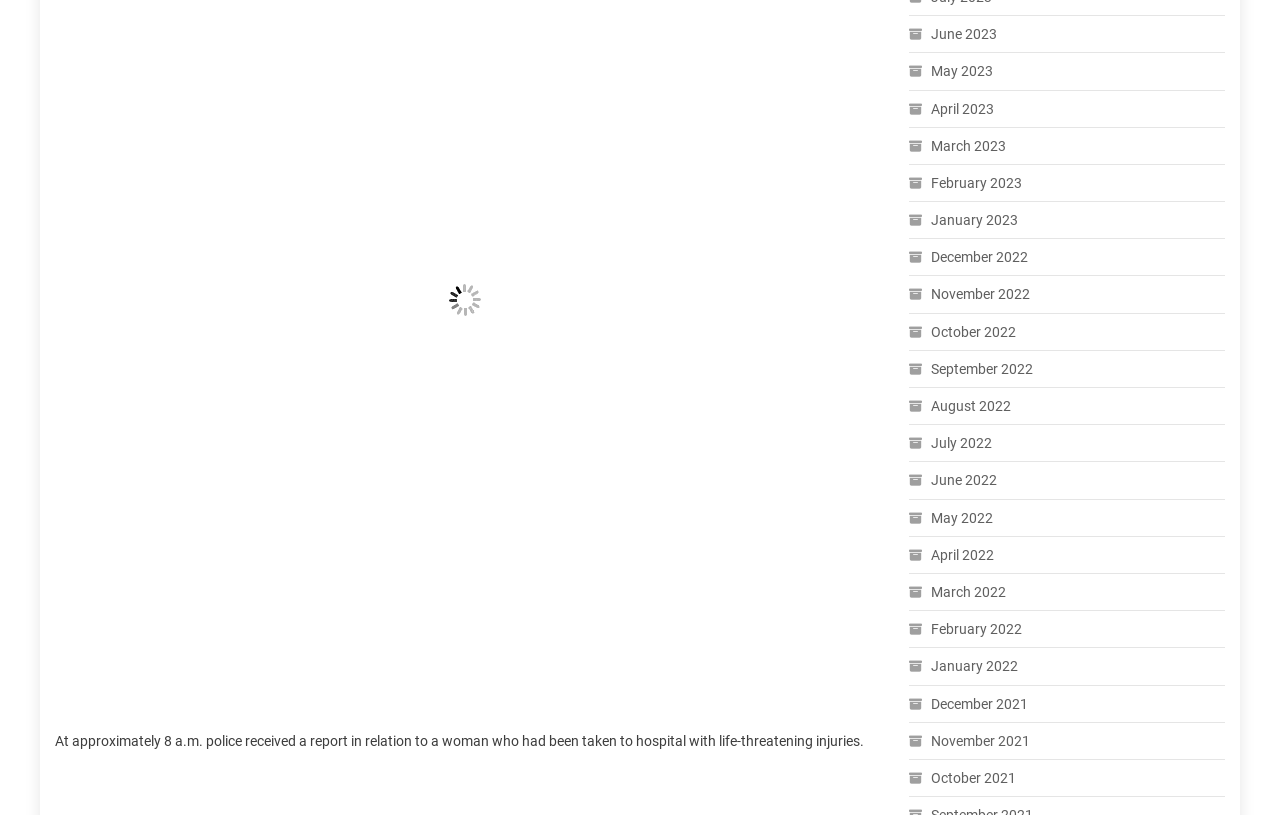Identify the bounding box coordinates for the UI element that matches this description: "May 2023".

[0.71, 0.072, 0.776, 0.103]